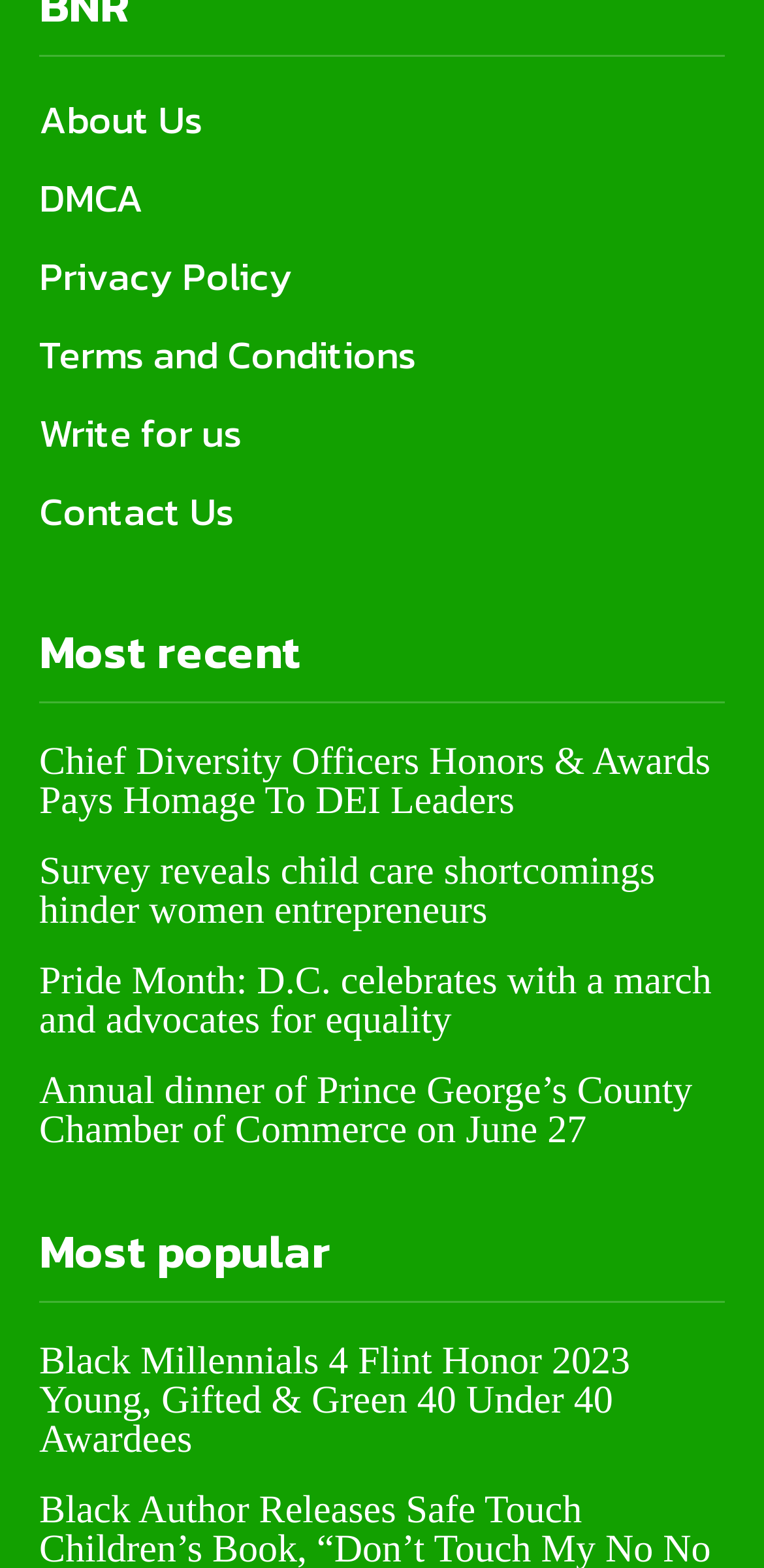Could you provide the bounding box coordinates for the portion of the screen to click to complete this instruction: "View the article about Pride Month celebrations"?

[0.051, 0.613, 0.931, 0.665]